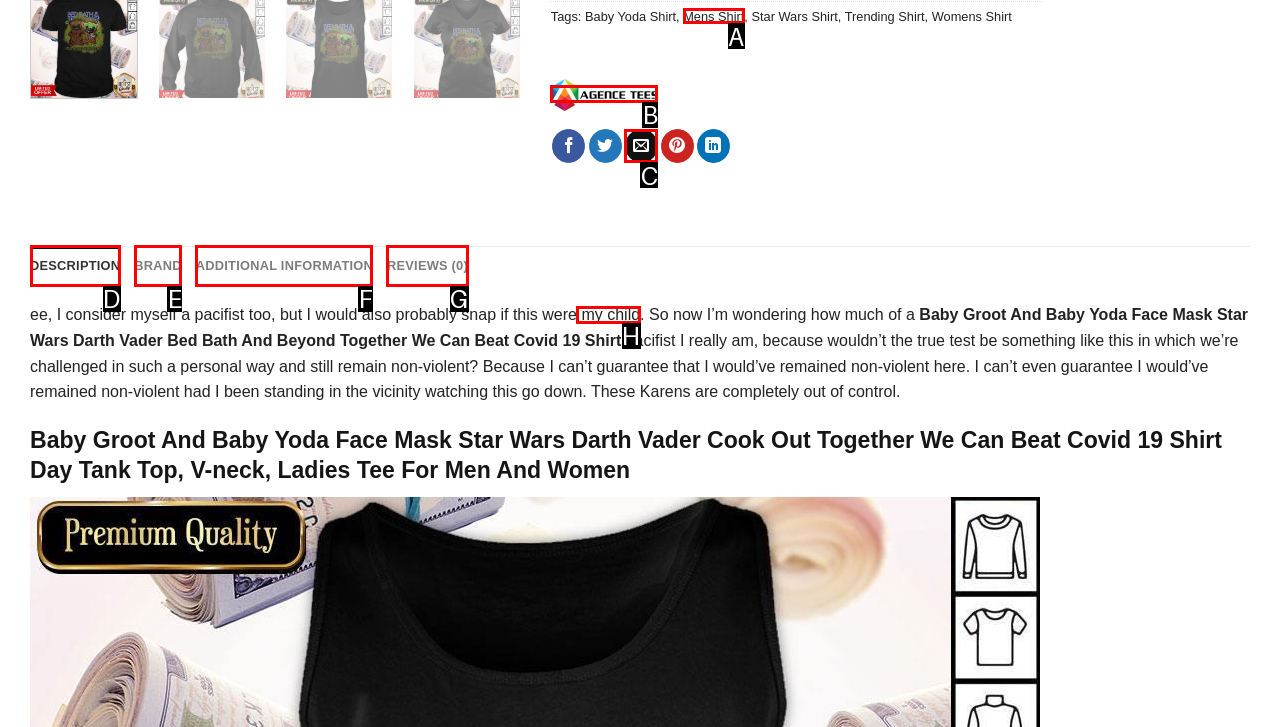Choose the HTML element that best fits the given description: Inward Rectifier Potassium (Kir) Channels. Answer by stating the letter of the option.

None